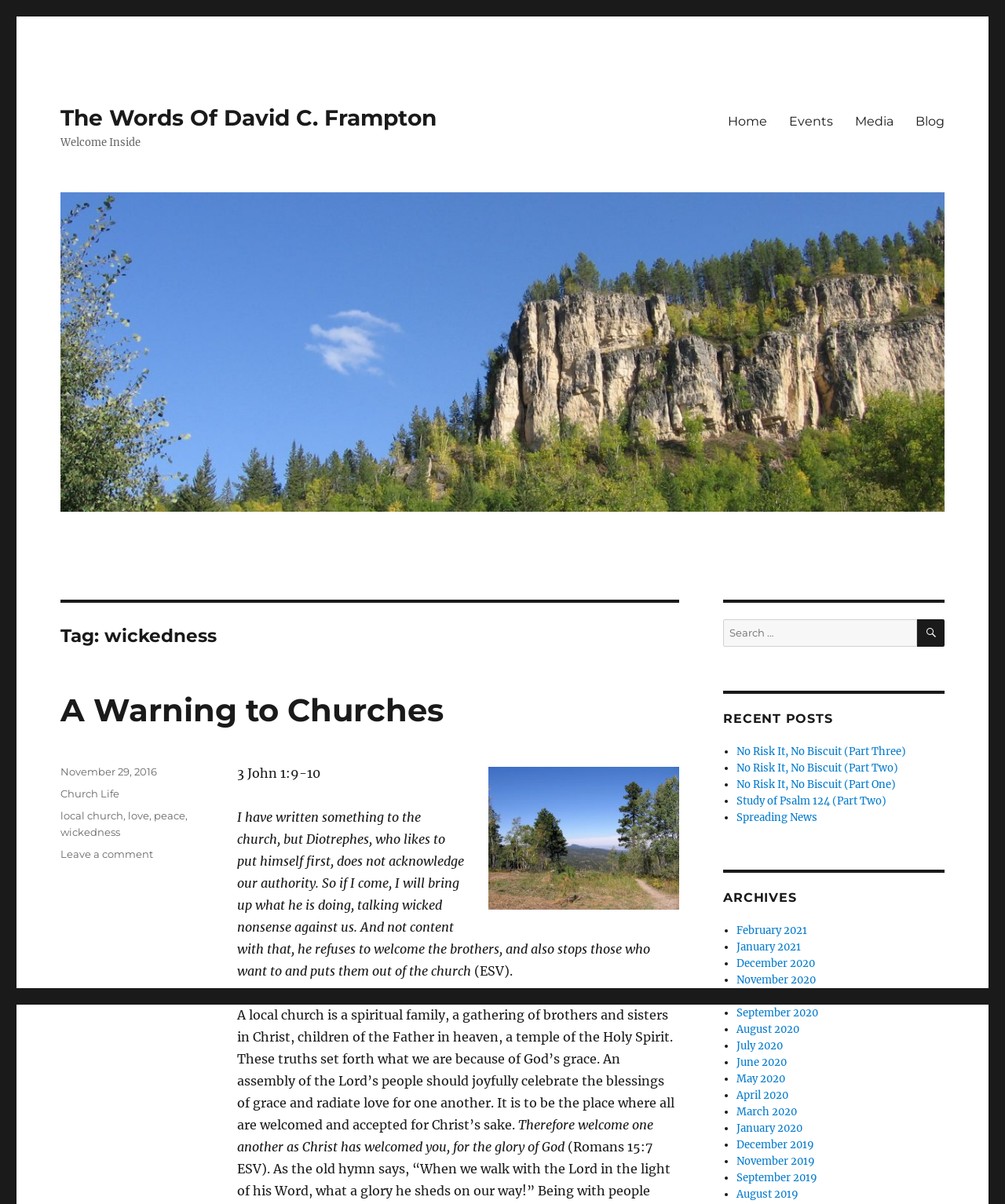What is the title of the blog post?
Answer the question in a detailed and comprehensive manner.

The title of the blog post can be found in the heading element with the text 'A Warning to Churches' which is located in the main content area of the webpage.